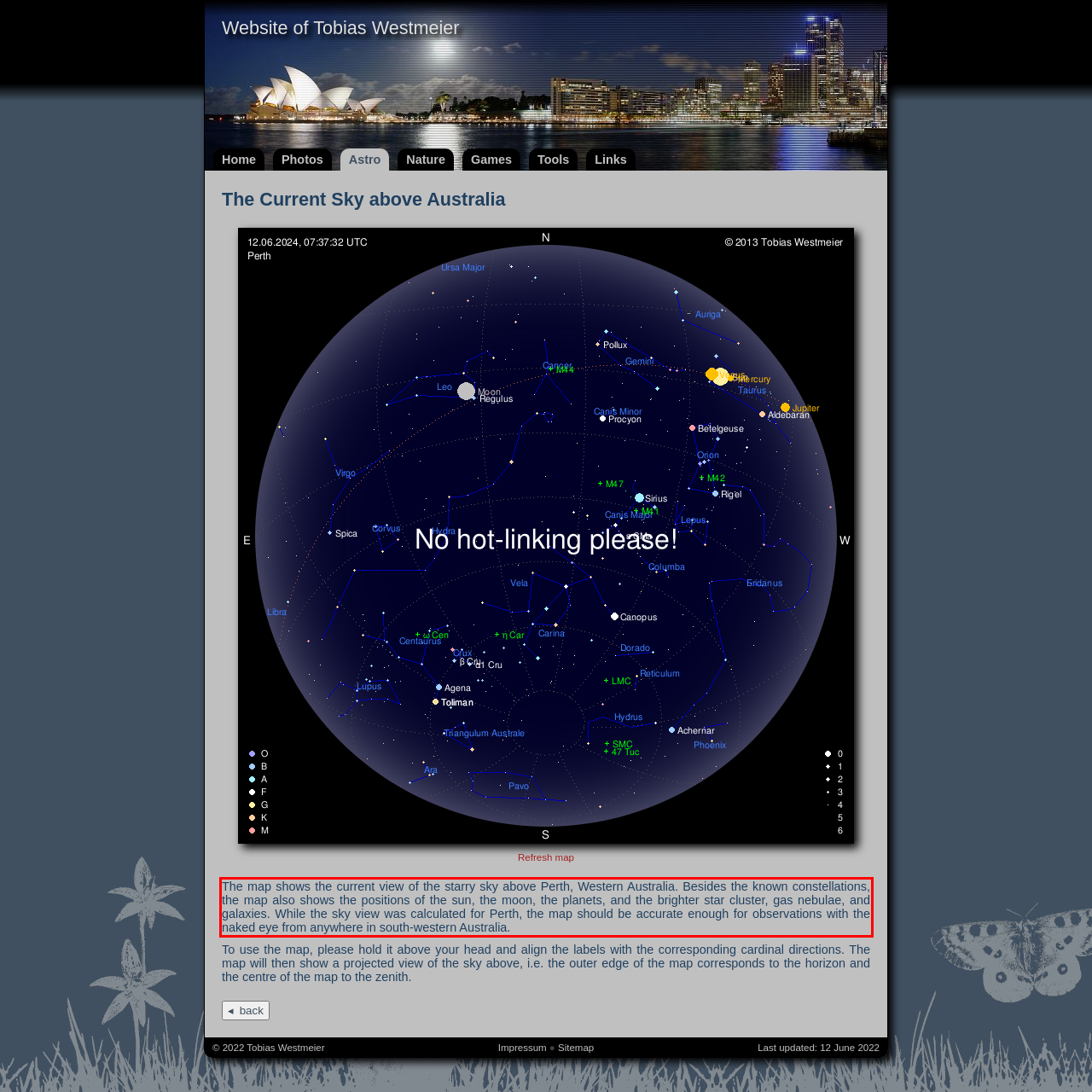Extract and provide the text found inside the red rectangle in the screenshot of the webpage.

The map shows the current view of the starry sky above Perth, Western Australia. Besides the known constellations, the map also shows the positions of the sun, the moon, the planets, and the brighter star cluster, gas nebulae, and galaxies. While the sky view was calculated for Perth, the map should be accurate enough for observations with the naked eye from anywhere in south-western Australia.